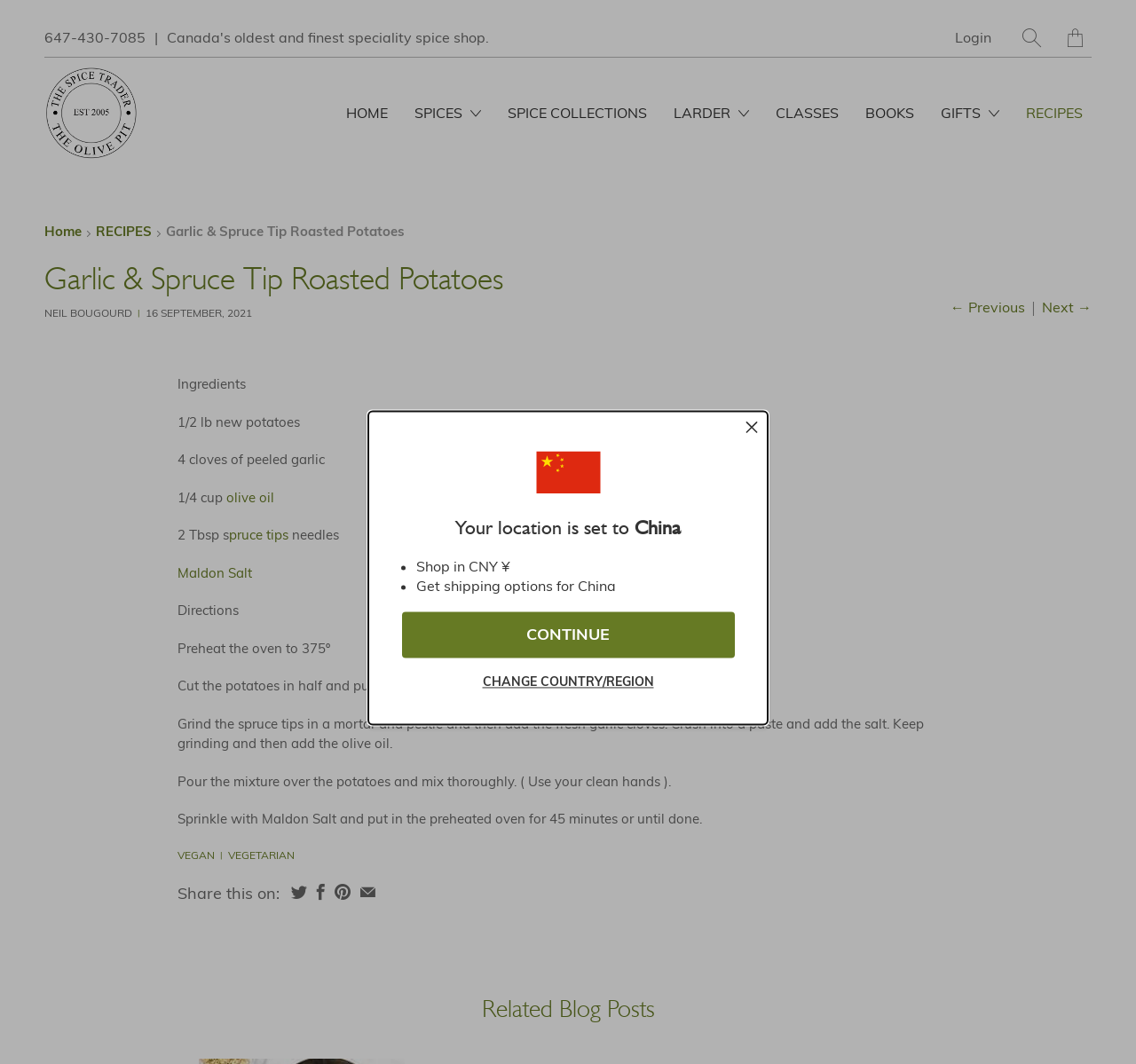Summarize the webpage with intricate details.

This webpage is about a recipe for Garlic & Spruce Tip Roasted Potatoes. At the top, there is a notification bar with a dismiss button, indicating that the user's location is set to China, and providing options to shop in CNY ¥ and get shipping options for China.

Below the notification bar, there is a header section with a logo of THE SPICE TRADER, a phone number, and links to login, translation, and other pages. The main navigation menu is located below the header, with links to various categories such as HOME, SPICES, HERBS & SPICES, and others.

The main content of the page is the recipe, which is divided into two sections: Ingredients and Directions. The Ingredients section lists the required items, including new potatoes, garlic, olive oil, spruce tips, and Maldon Salt. The Directions section provides a step-by-step guide on how to prepare the dish, including preheating the oven, cutting the potatoes, grinding the spruce tips and garlic, and mixing the ingredients.

On the right side of the recipe, there are links to previous and next recipes, as well as a section showing the author's name and the date the recipe was published. Below the recipe, there are links to related categories, such as VEGAN and VEGETARIAN, and a section to share the recipe on social media.

Overall, the webpage is well-organized, with clear headings and concise text, making it easy to follow the recipe.